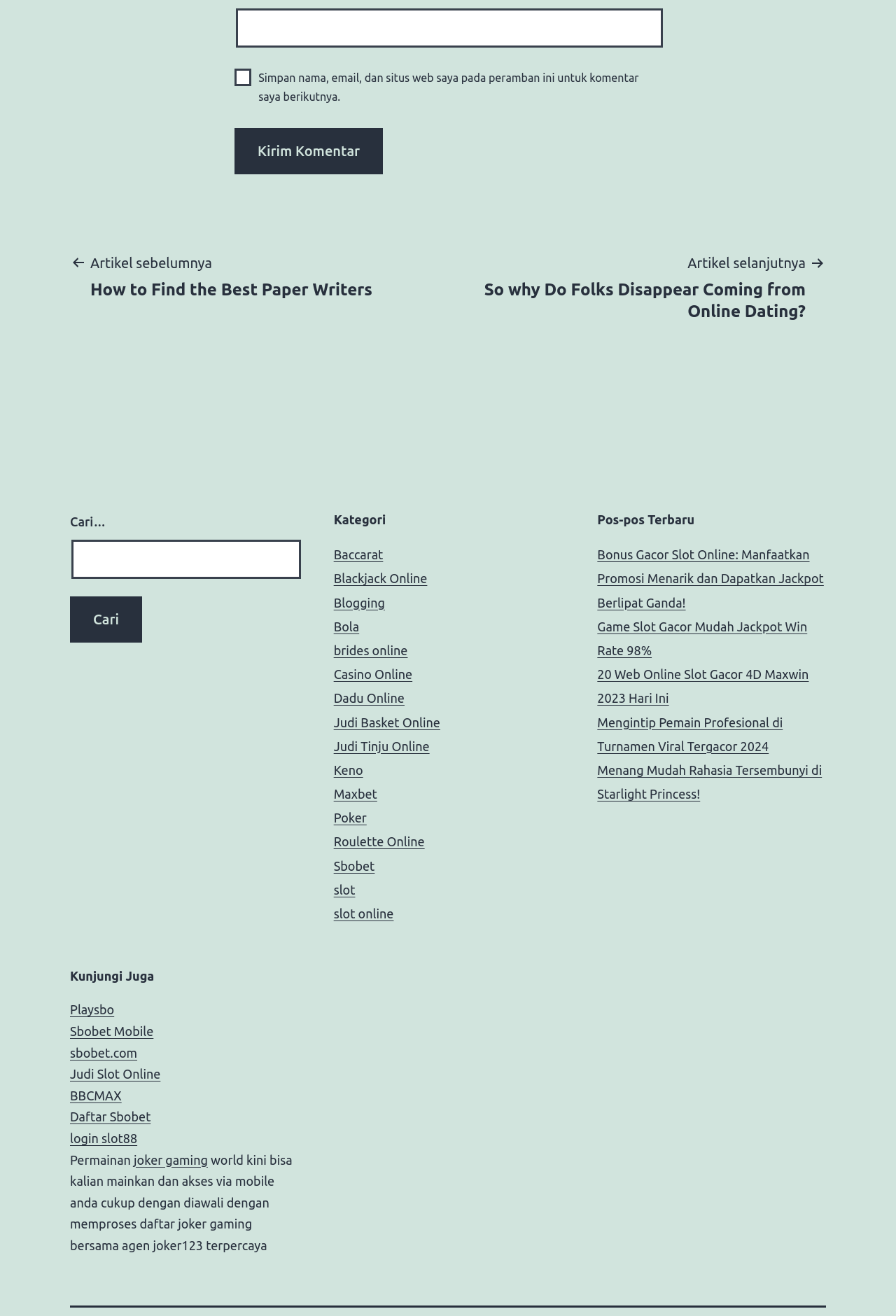Can you determine the bounding box coordinates of the area that needs to be clicked to fulfill the following instruction: "Go to the 'Baccarat' category"?

[0.372, 0.416, 0.428, 0.427]